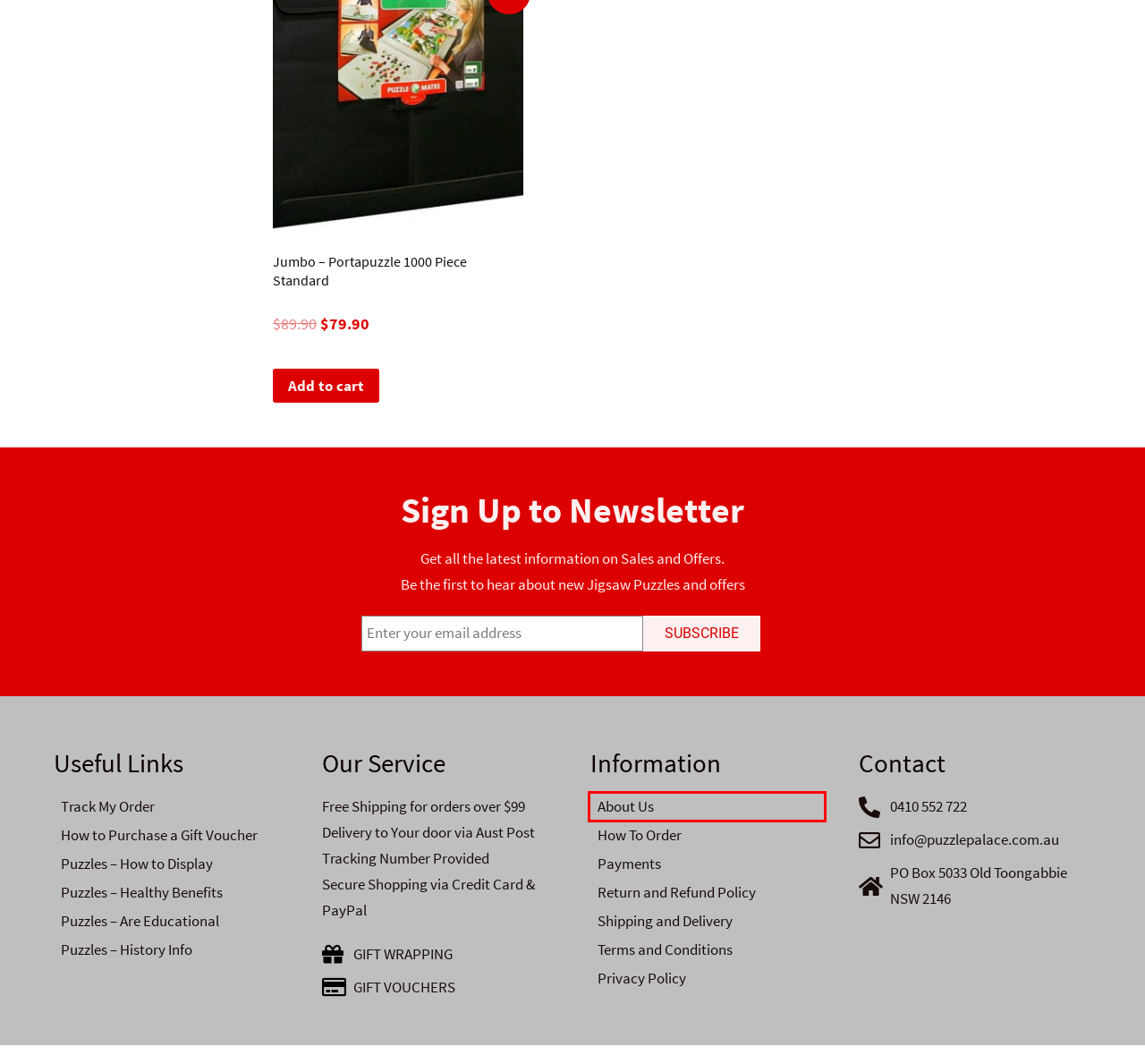You are given a screenshot depicting a webpage with a red bounding box around a UI element. Select the description that best corresponds to the new webpage after clicking the selected element. Here are the choices:
A. Privacy Policy - Puzzle Palace Australia
B. JIGSAW PUZZLES HISTORY INFO - Puzzle Palace Australia
C. JIGSAW PUZZLES - HOW TO DISPLAY - Puzzle Palace Australia
D. Gift Cards - Jigsaw Puzzle E-Gift Cards - Puzzle Palace Australia
E. HOW TO PURCHASE A GIFT VOUCHER - Puzzle Palace Australia
F. Return and Refund Policy - Puzzle Palace Australia
G. JIGSAW PUZZLES ARE EDUCATIONAL - Puzzle Palace Australia
H. About Us - Puzzle Palace Australia

H